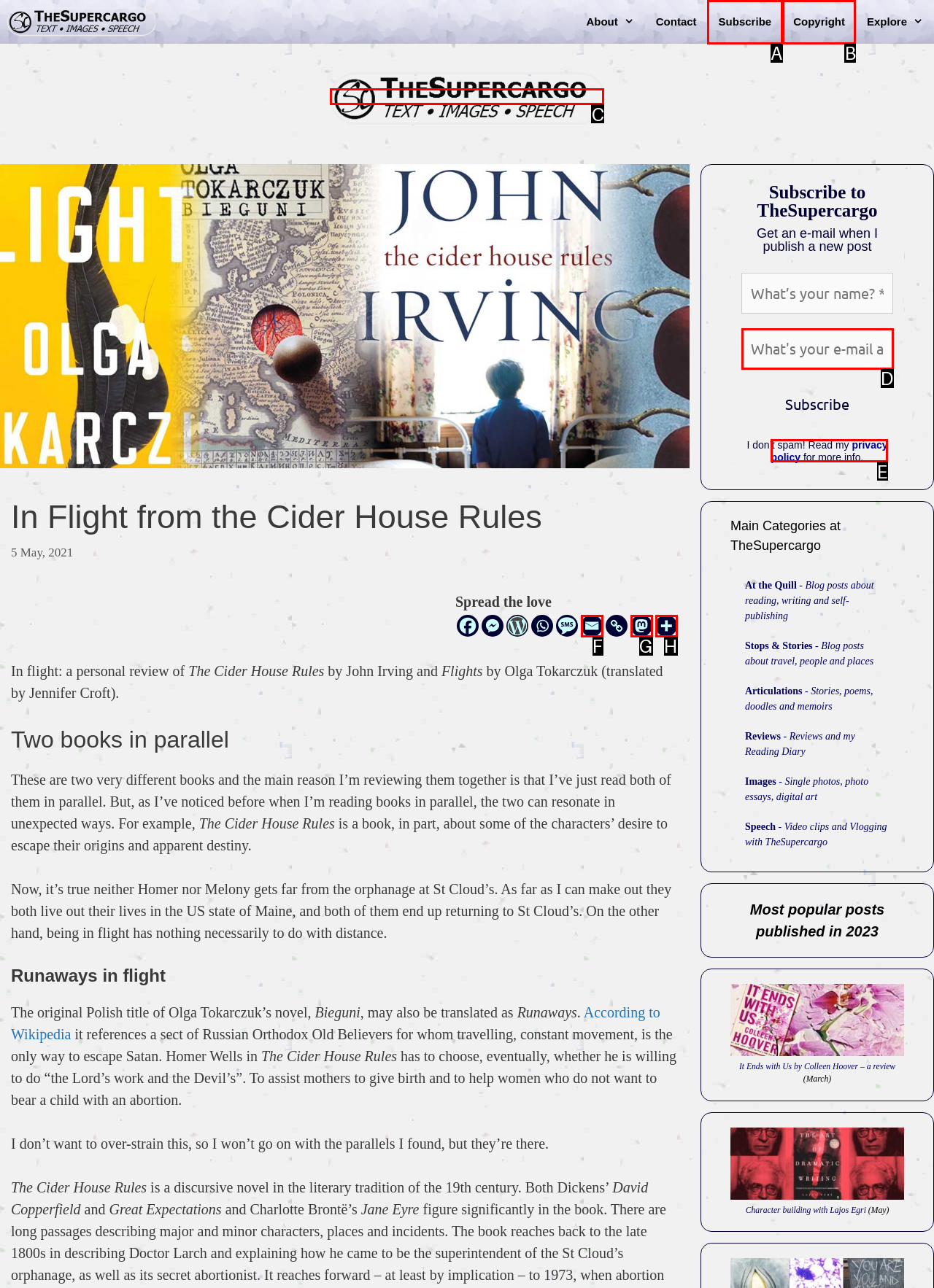Which lettered option should be clicked to perform the following task: Click the link to read the privacy policy
Respond with the letter of the appropriate option.

E